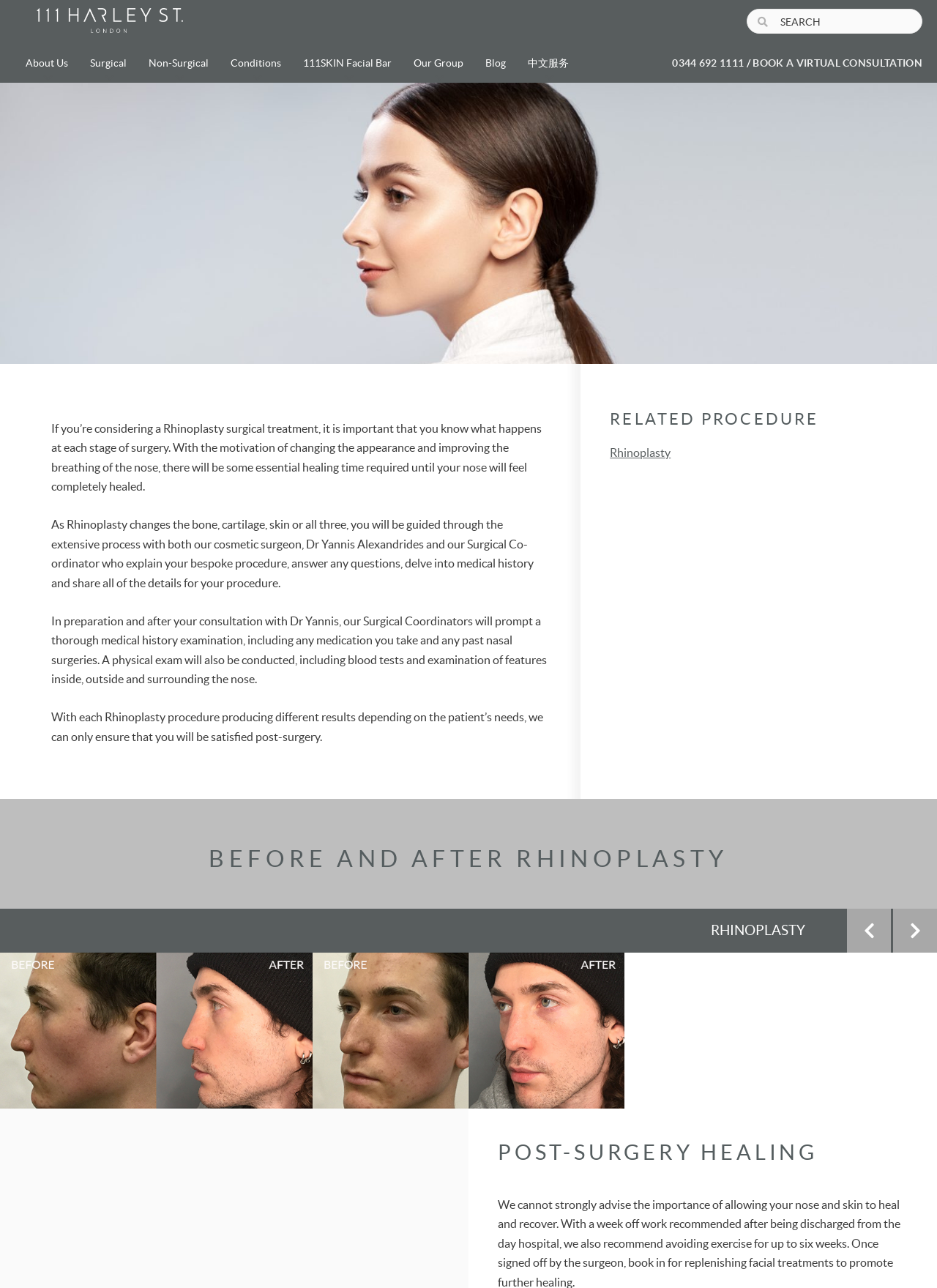Using the information shown in the image, answer the question with as much detail as possible: What is the name of the aesthetic doctor?

I found the aesthetic doctor's name by looking at the 'OUR TEAM' section, which is located in the middle part of the webpage. The link 'Dr Ivy Igerc – Aesthetic Doctor' suggests that Dr Ivy Igerc is an aesthetic doctor.